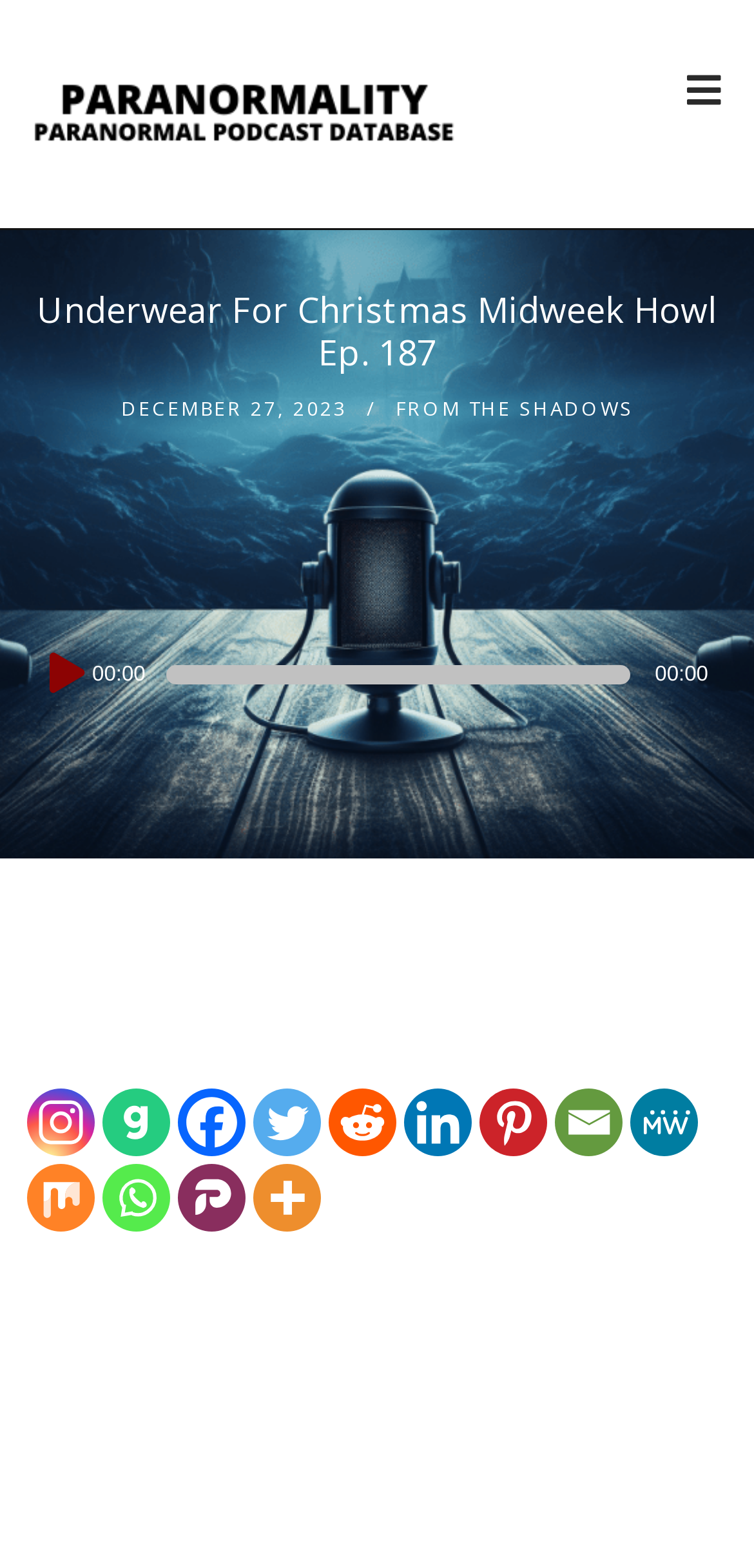Can you identify the bounding box coordinates of the clickable region needed to carry out this instruction: 'Visit Paranormality Radio'? The coordinates should be four float numbers within the range of 0 to 1, stated as [left, top, right, bottom].

[0.03, 0.0, 0.615, 0.146]